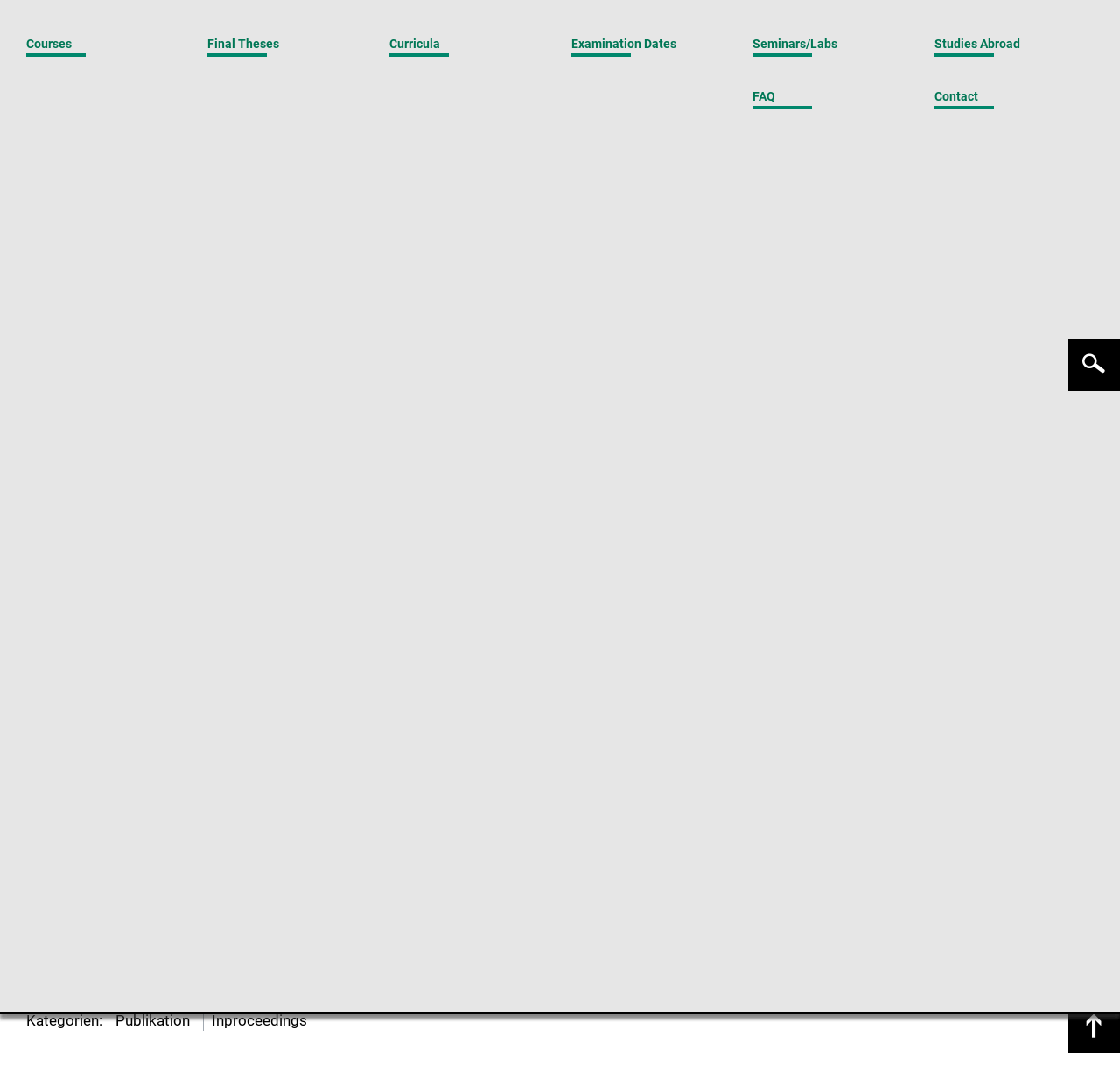Using the given description, provide the bounding box coordinates formatted as (top-left x, top-left y, bottom-right x, bottom-right y), with all values being floating point numbers between 0 and 1. Description: parent_node: suchen aria-label="suchen" name="search" placeholder="suchen"

[0.962, 0.021, 0.99, 0.04]